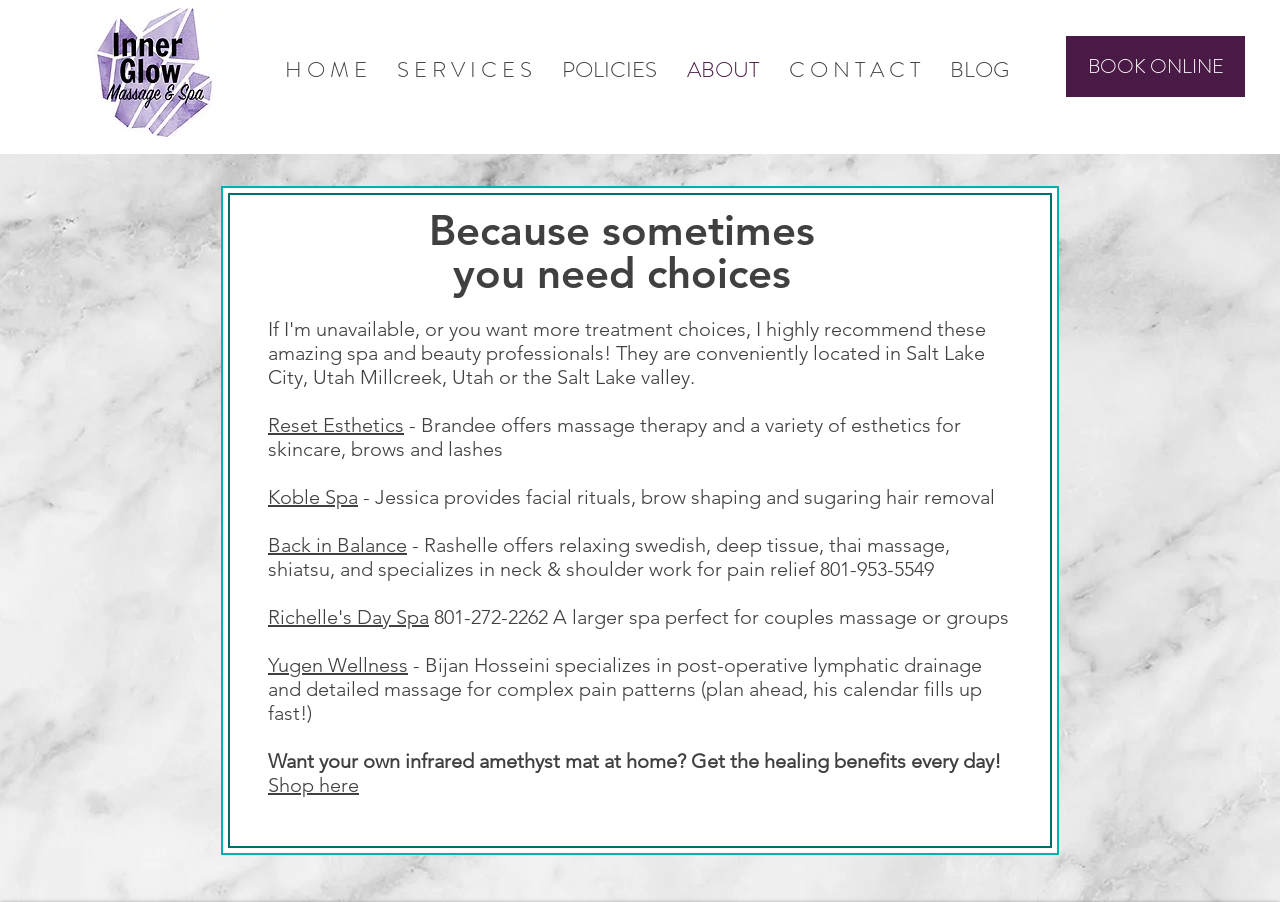Please provide a detailed answer to the question below based on the screenshot: 
Can I purchase an infrared amethyst mat on this webpage?

The webpage mentions that I can purchase an infrared amethyst mat at home, and provides a link to 'Shop here' to do so. This suggests that the webpage allows me to buy the mat online.